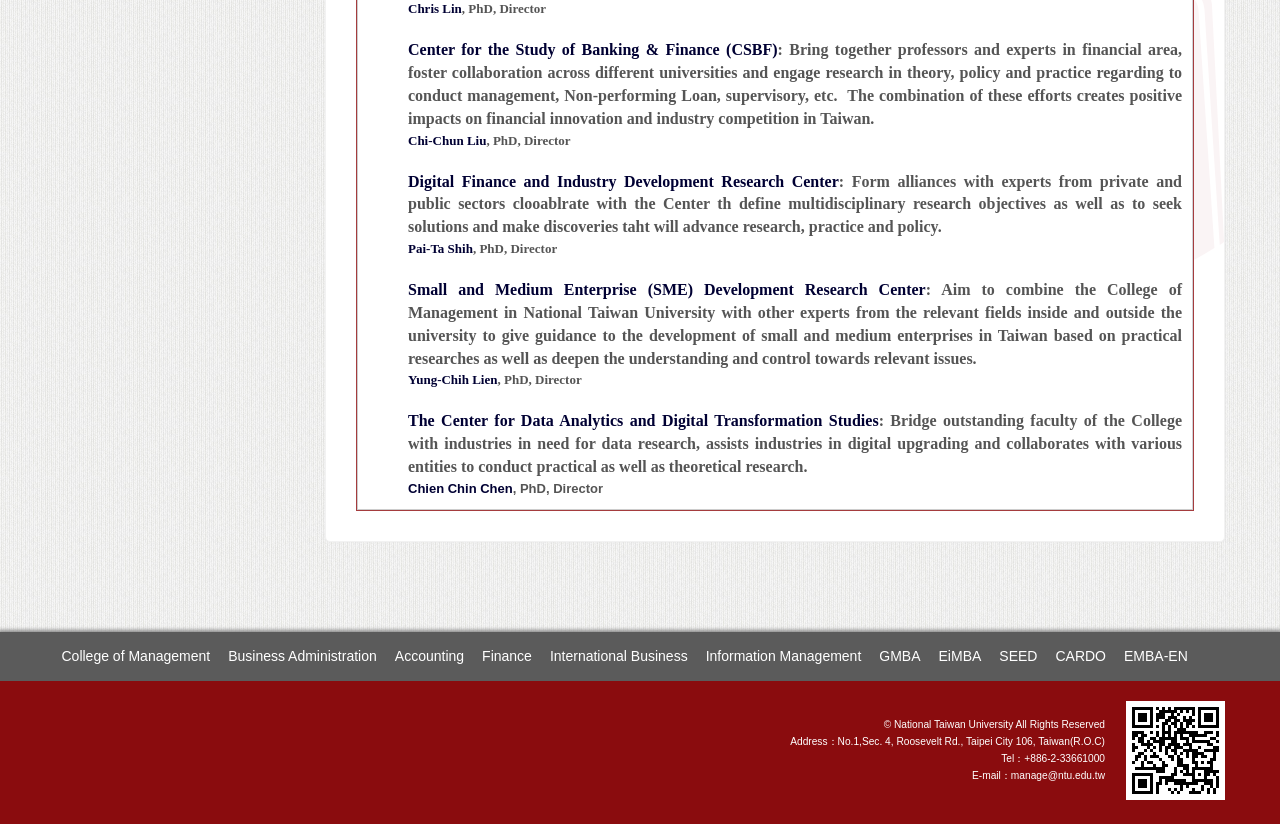Predict the bounding box coordinates of the UI element that matches this description: "Information Management". The coordinates should be in the format [left, top, right, bottom] with each value between 0 and 1.

[0.544, 0.774, 0.68, 0.82]